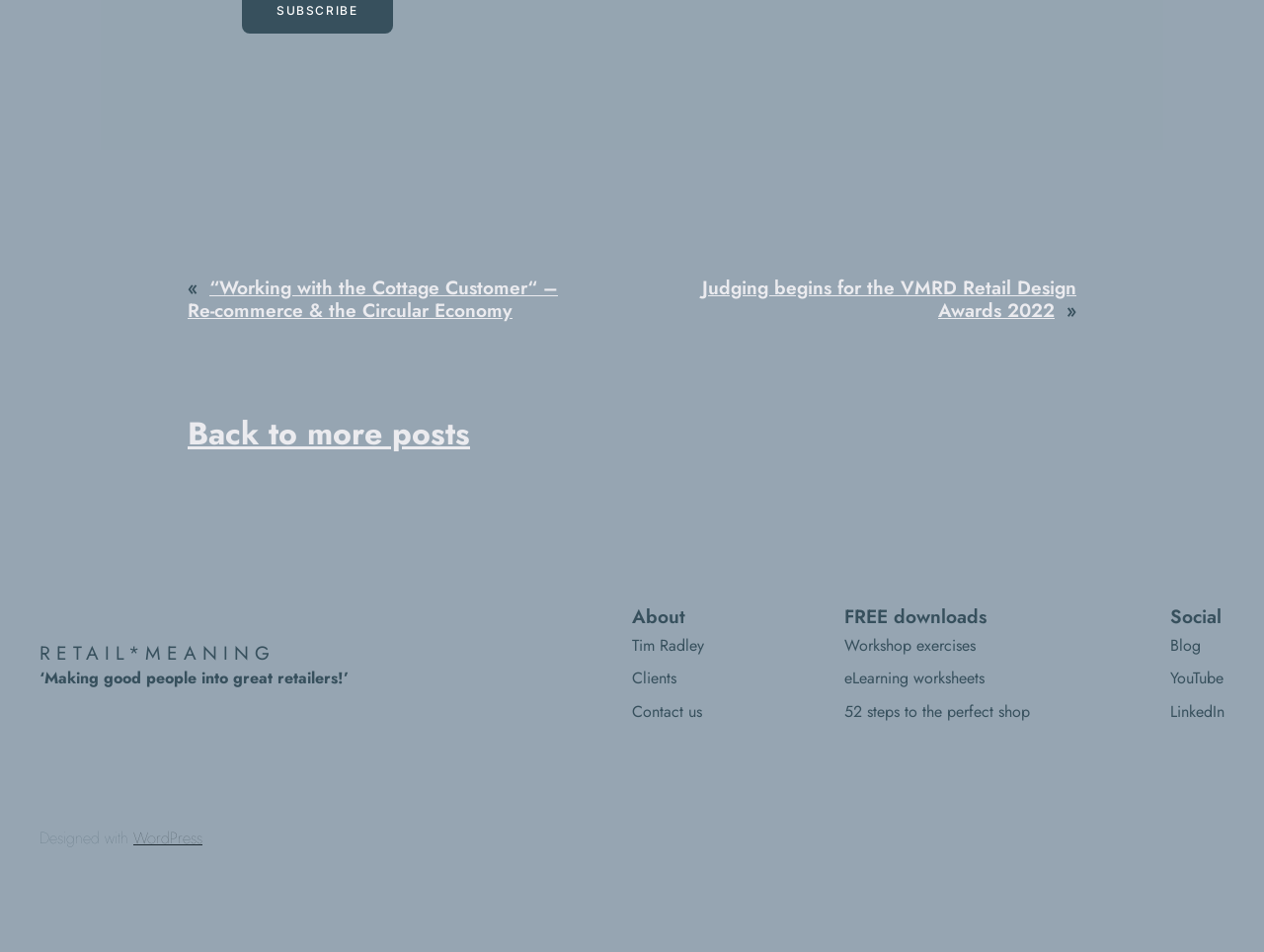Using the description: "eLearning worksheets", determine the UI element's bounding box coordinates. Ensure the coordinates are in the format of four float numbers between 0 and 1, i.e., [left, top, right, bottom].

[0.668, 0.703, 0.779, 0.722]